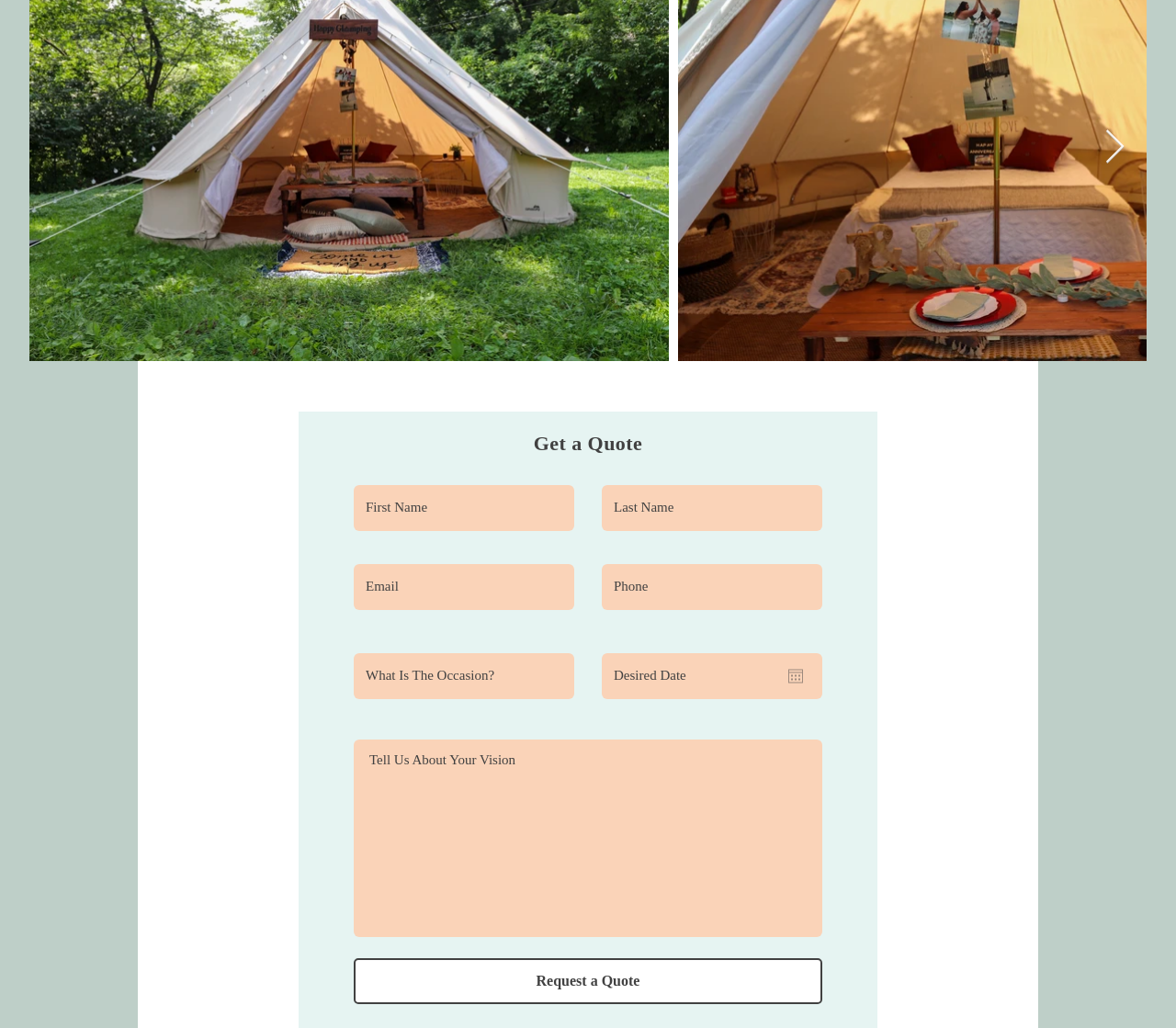Answer the following query concisely with a single word or phrase:
How many buttons are there on the webpage?

3